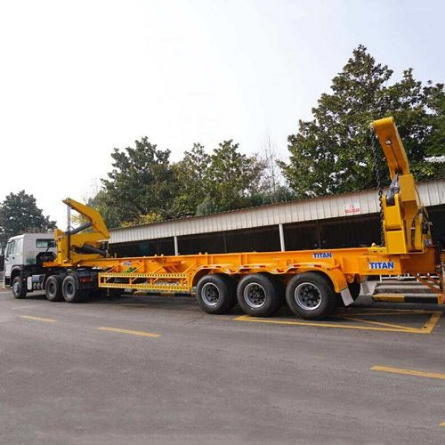Reply to the question below using a single word or brief phrase:
What is visible in the background?

Green trees and a structure